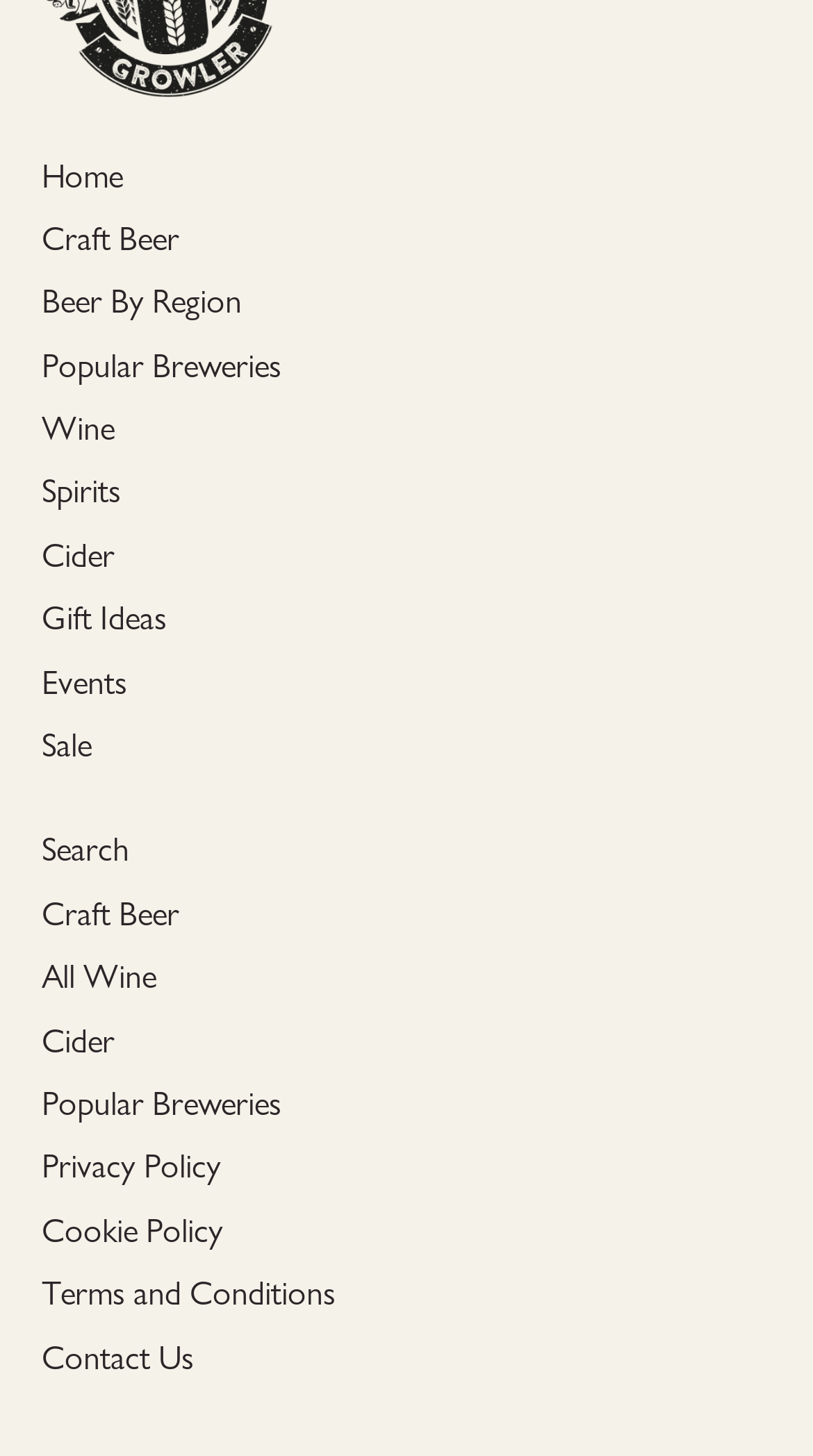Respond to the question below with a single word or phrase: How many navigation elements are on the webpage?

2